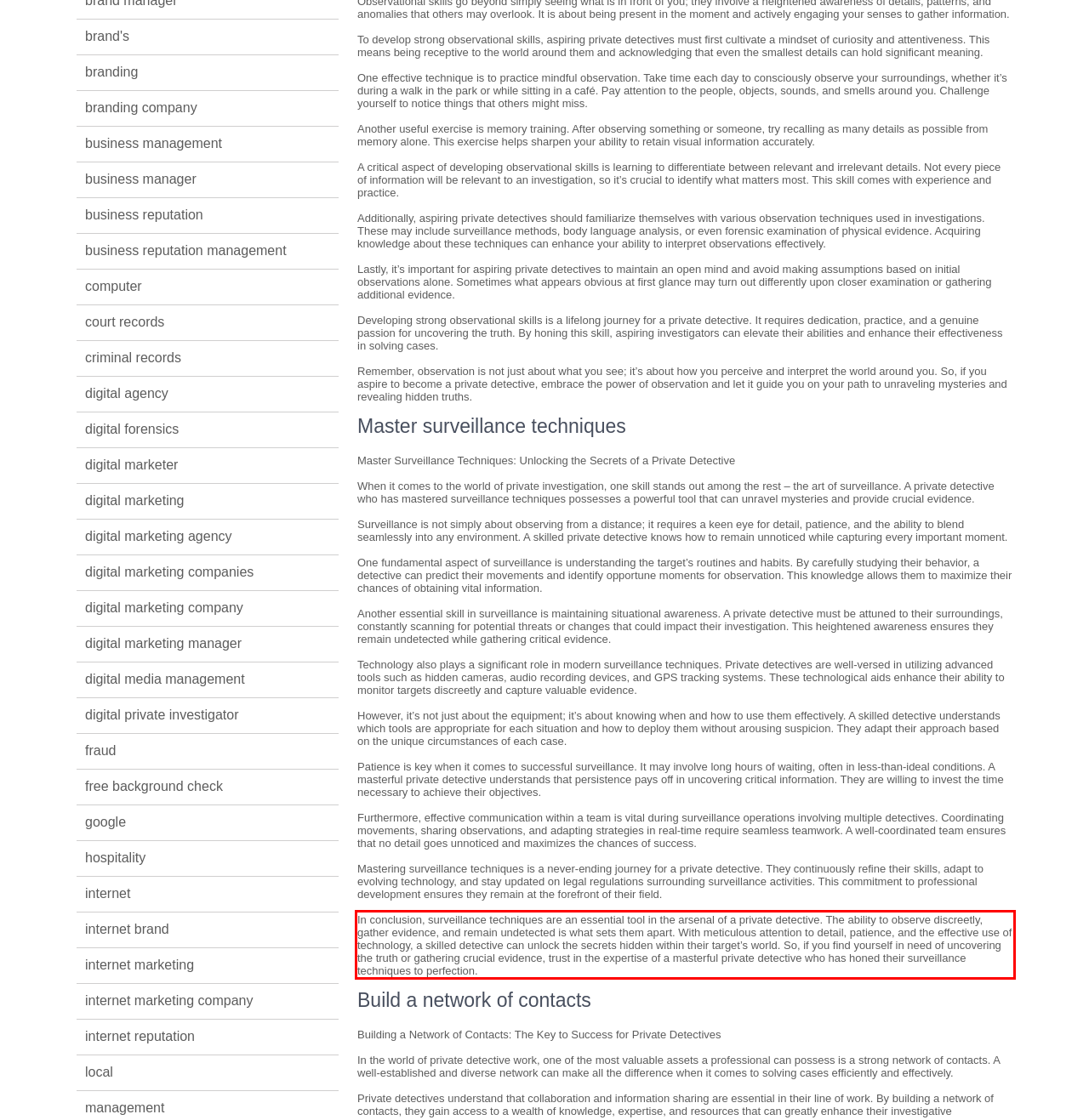You are given a screenshot with a red rectangle. Identify and extract the text within this red bounding box using OCR.

In conclusion, surveillance techniques are an essential tool in the arsenal of a private detective. The ability to observe discreetly, gather evidence, and remain undetected is what sets them apart. With meticulous attention to detail, patience, and the effective use of technology, a skilled detective can unlock the secrets hidden within their target’s world. So, if you find yourself in need of uncovering the truth or gathering crucial evidence, trust in the expertise of a masterful private detective who has honed their surveillance techniques to perfection.